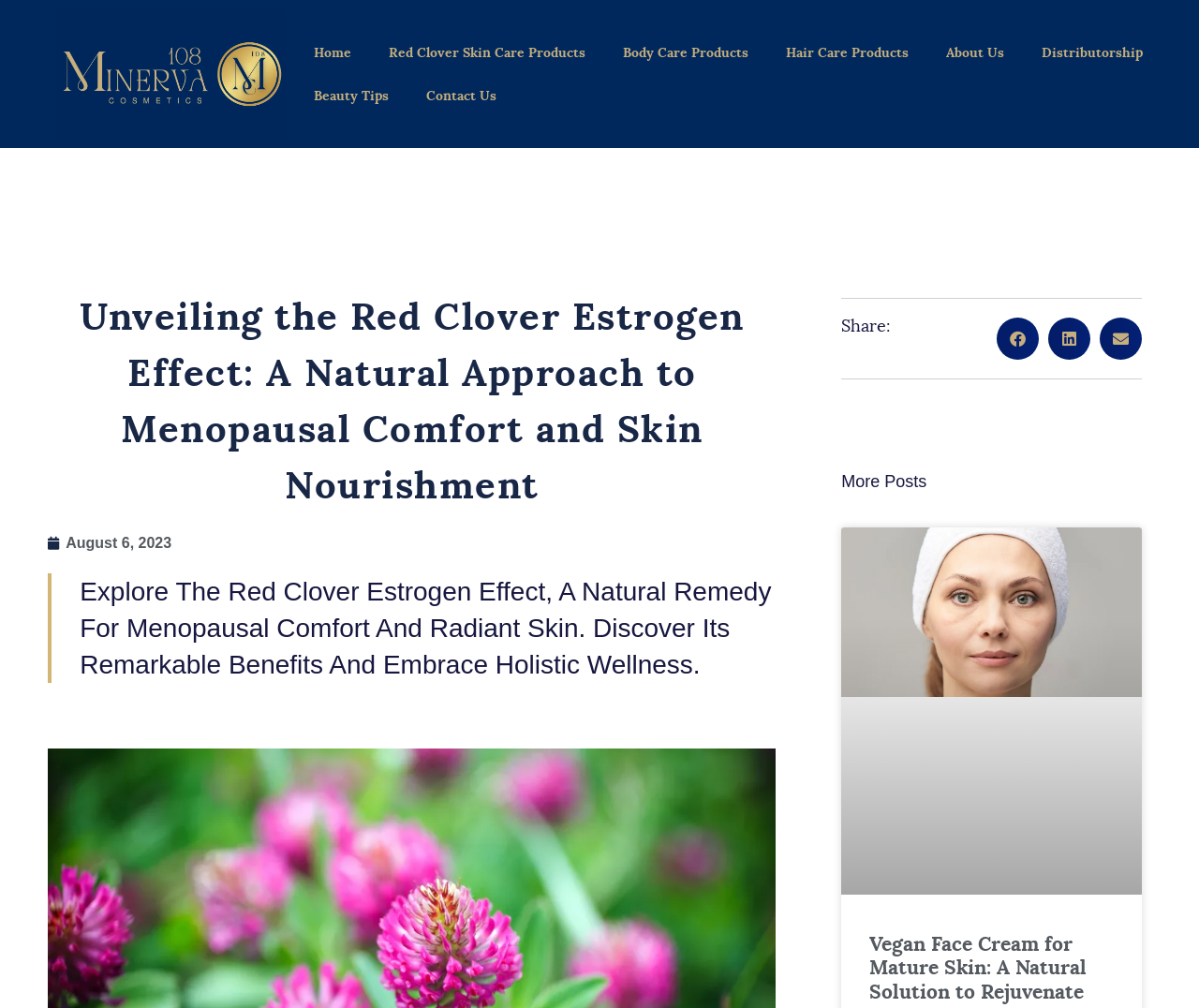Determine the main text heading of the webpage and provide its content.

Unveiling the Red Clover Estrogen Effect: A Natural Approach to Menopausal Comfort and Skin Nourishment